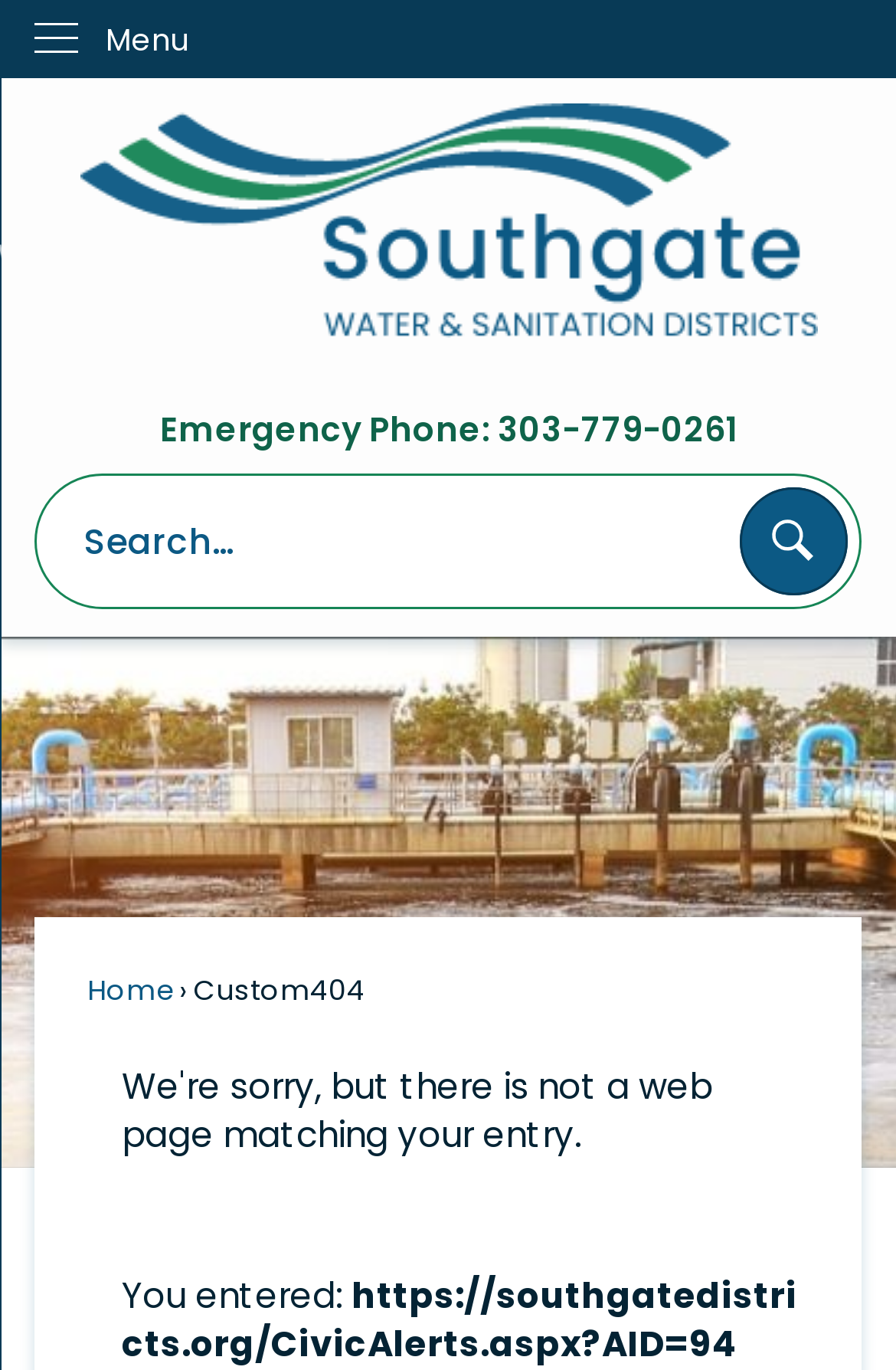Give a detailed explanation of the elements present on the webpage.

The webpage is about Southgate Water and Sanitation Districts, CO, and it appears to be a custom 404 error page. At the top left corner, there is a "Skip to Main Content" link. Next to it, there is a vertical menu with a "Menu" label. 

Below the menu, there is a prominent link to the Southgate Water and Sanitation Districts home page, accompanied by an image. 

On the left side of the page, there are two regions: "Info Advanced" and "Search". The "Info Advanced" region contains a label "Emergency Phone:" and a link to the phone number "303-779-0261". 

The "Search" region has a search box and a "Go to Site Search" button with an image. 

At the bottom of the page, there are two links: "Home" and a "Custom404" label. Below the "Custom404" label, there is a message "We're sorry, but there is not a web page matching your entry."